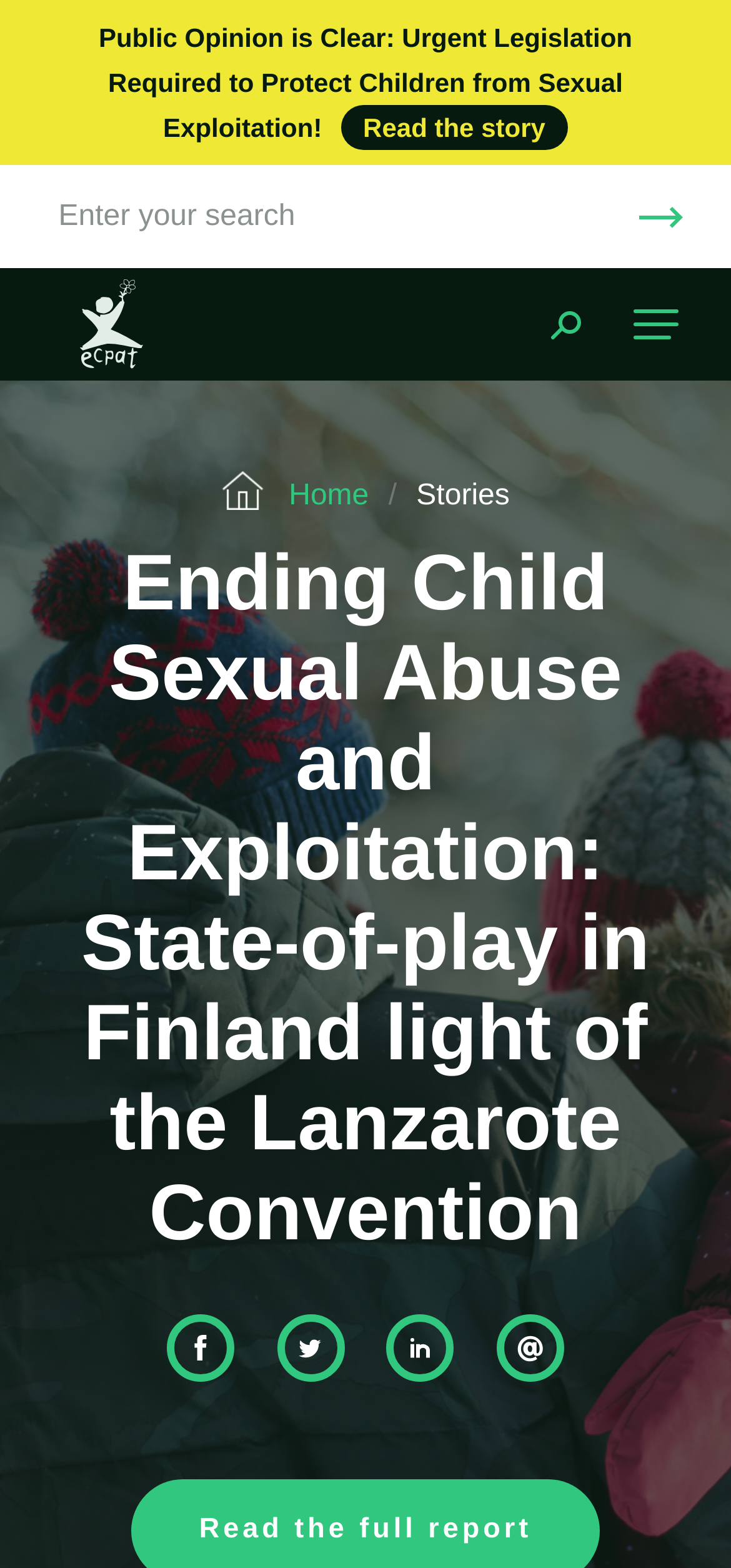Extract the heading text from the webpage.

Ending Child Sexual Abuse and Exploitation: State-of-play in Finland light of the Lanzarote Convention